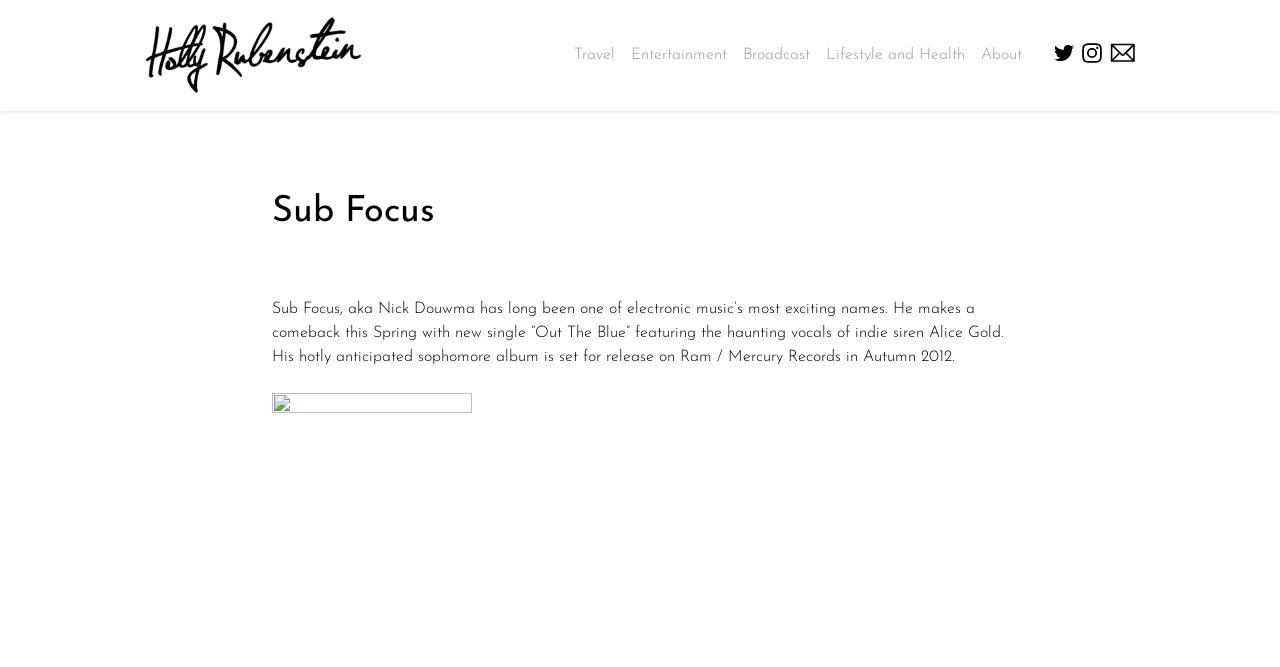Given the description "Lifestyle and Health", determine the bounding box of the corresponding UI element.

[0.645, 0.071, 0.754, 0.095]